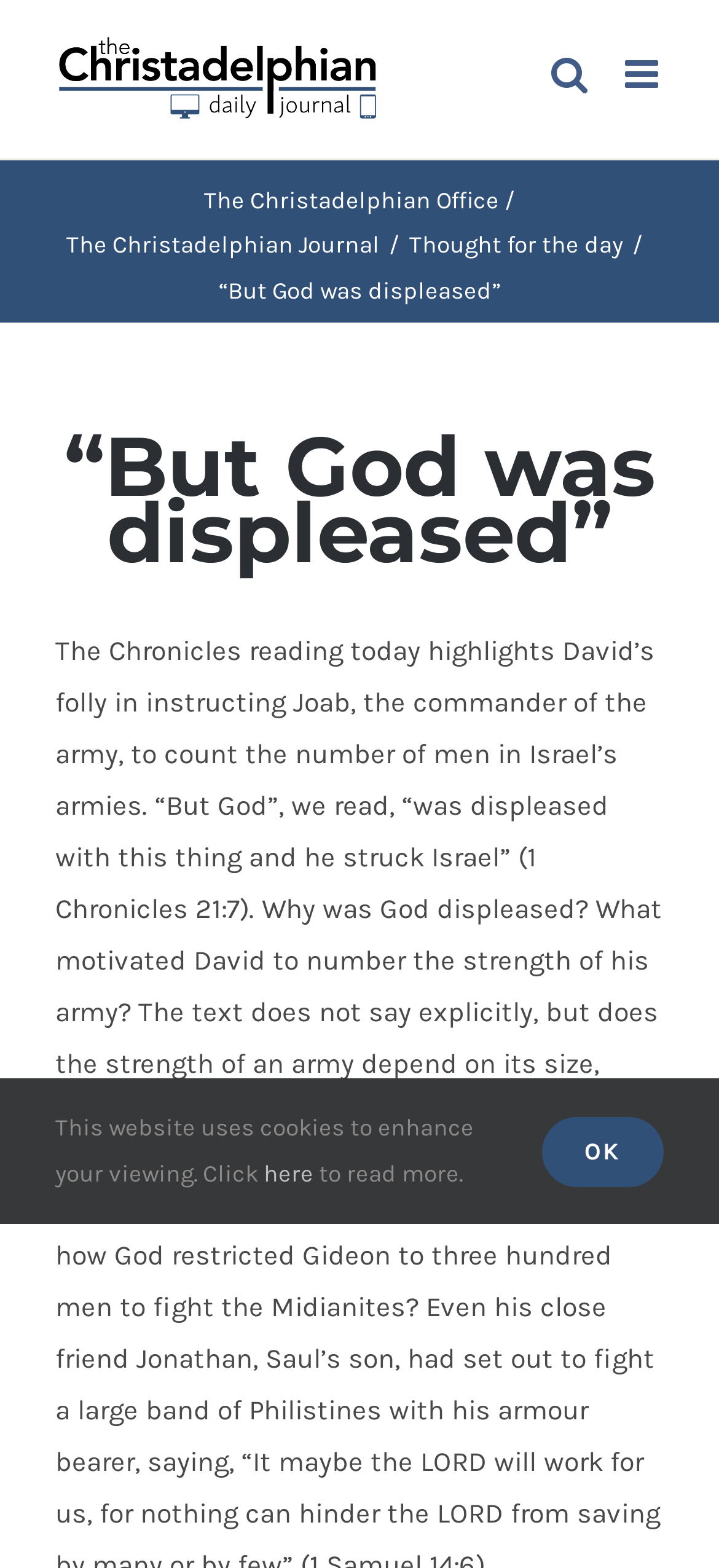Please determine the bounding box coordinates of the element to click in order to execute the following instruction: "Go to Top". The coordinates should be four float numbers between 0 and 1, specified as [left, top, right, bottom].

[0.695, 0.694, 0.808, 0.745]